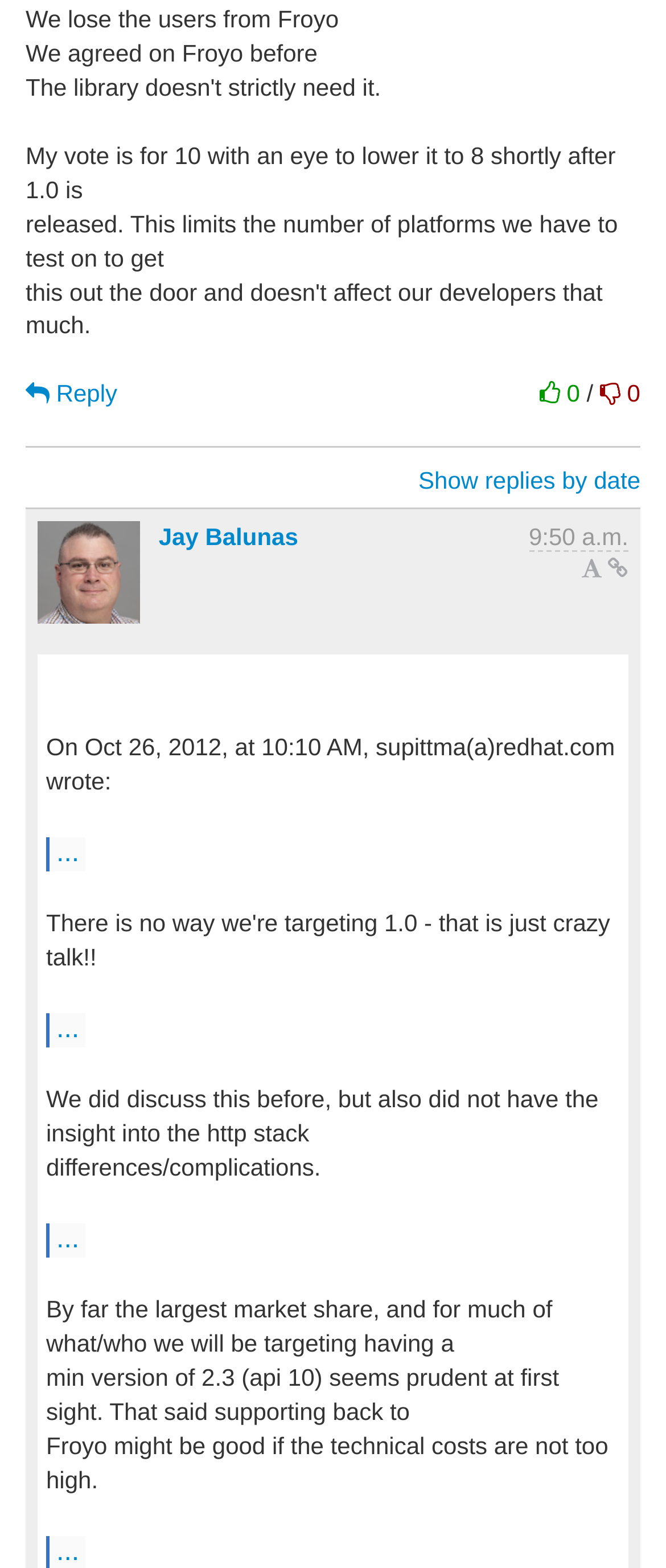What is the time of the email?
Based on the visual, give a brief answer using one word or a short phrase.

10:50 a.m.